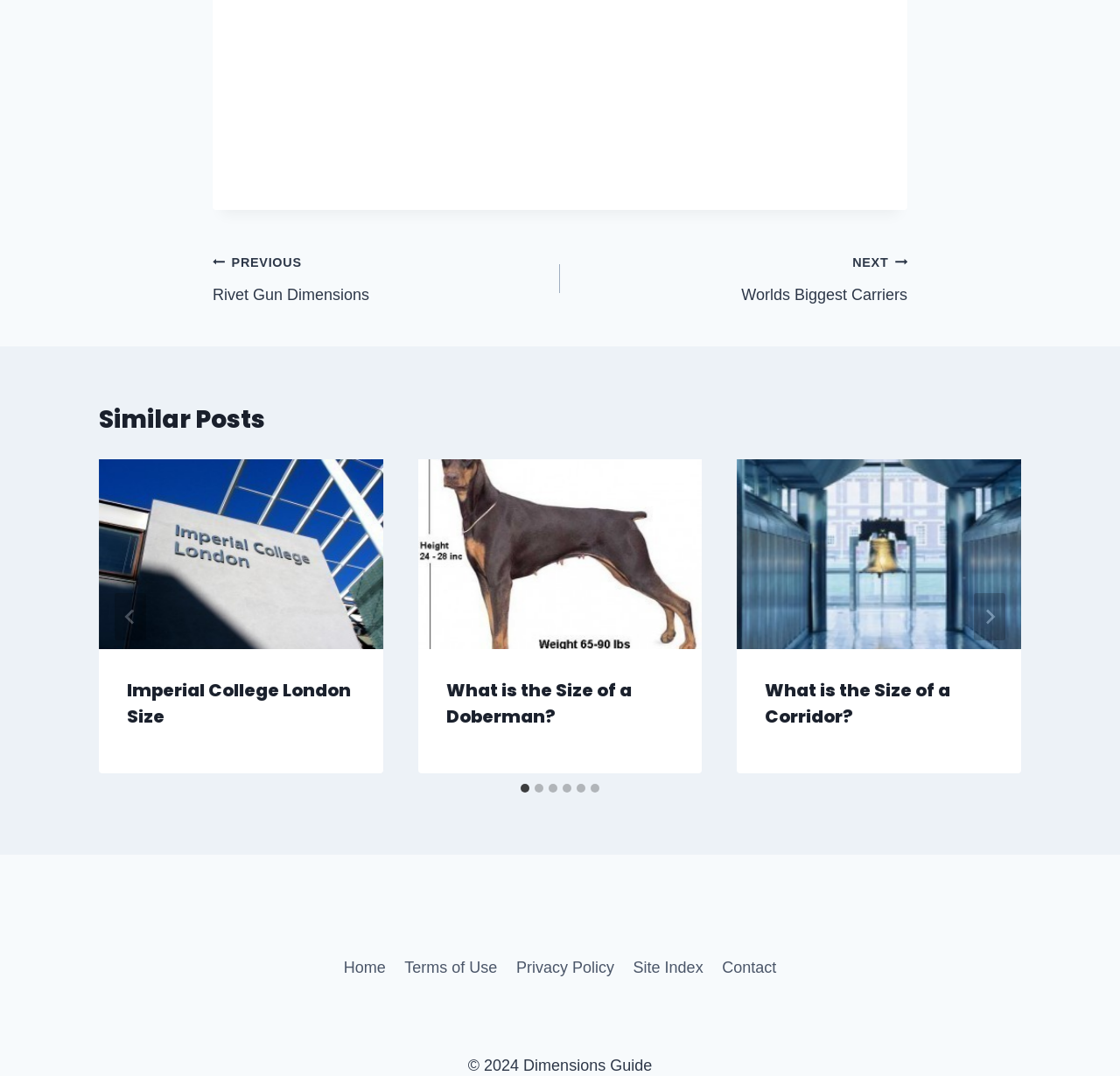Please determine the bounding box coordinates of the clickable area required to carry out the following instruction: "Visit the page about New A few ideas In to Car Insurance from Just Ask the Guy No Time Before Unmasked". The coordinates must be four float numbers between 0 and 1, represented as [left, top, right, bottom].

None